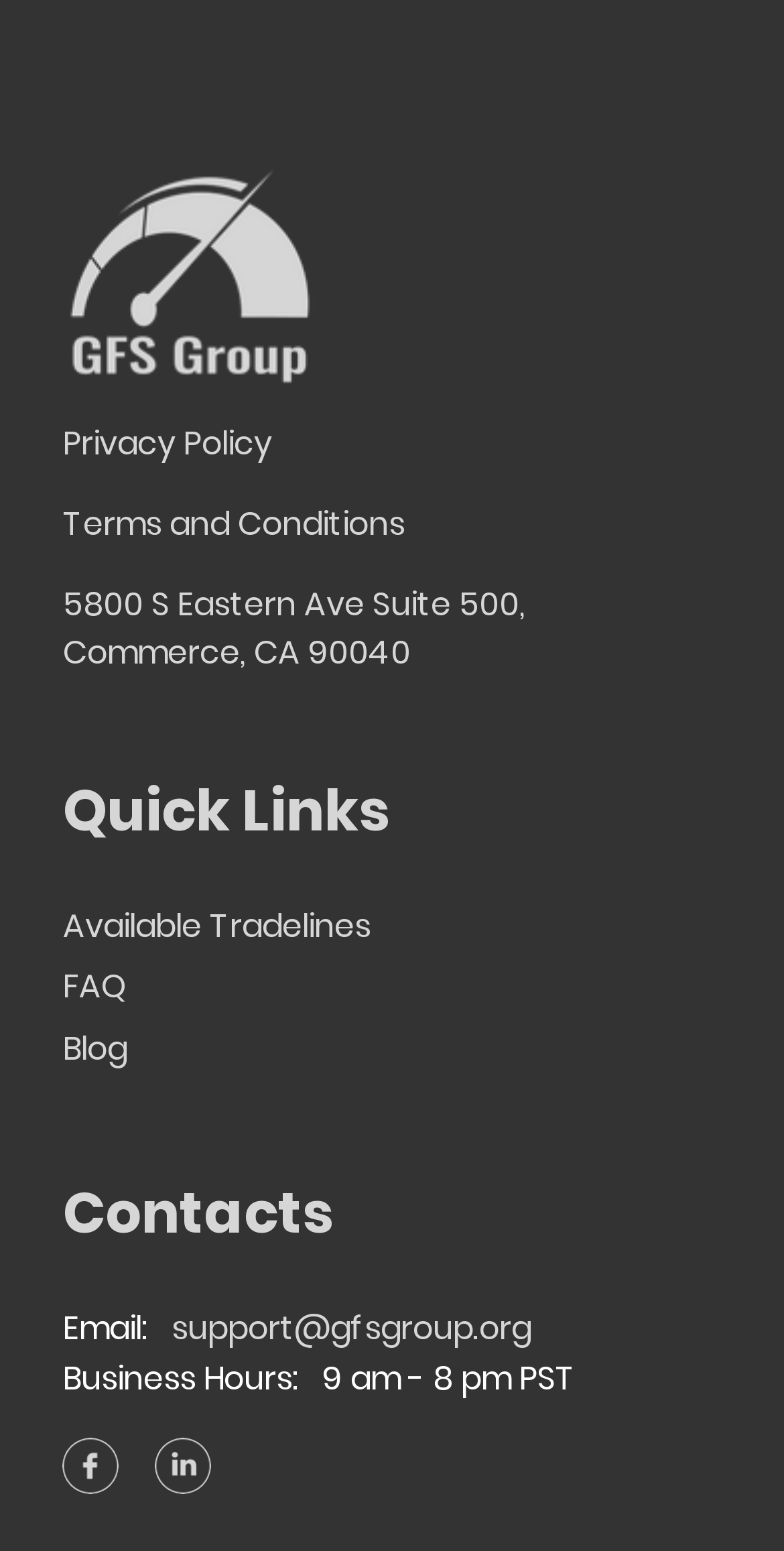Please identify the bounding box coordinates of the element that needs to be clicked to execute the following command: "View Privacy Policy". Provide the bounding box using four float numbers between 0 and 1, formatted as [left, top, right, bottom].

[0.08, 0.272, 0.347, 0.301]